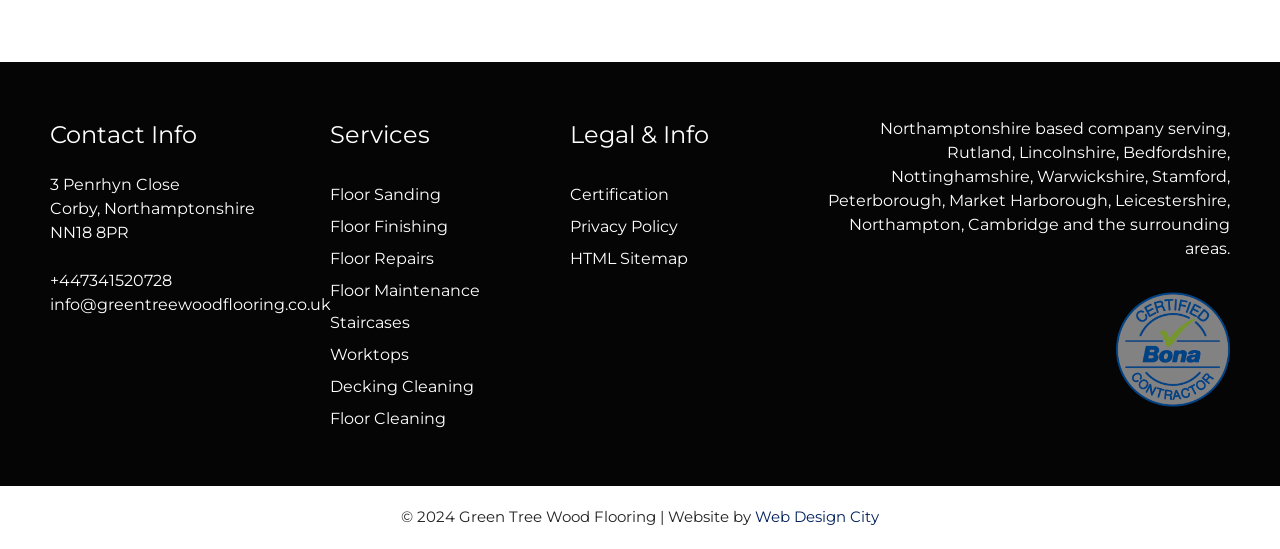Please answer the following question using a single word or phrase: 
What is the purpose of the webpage?

To showcase company services and info